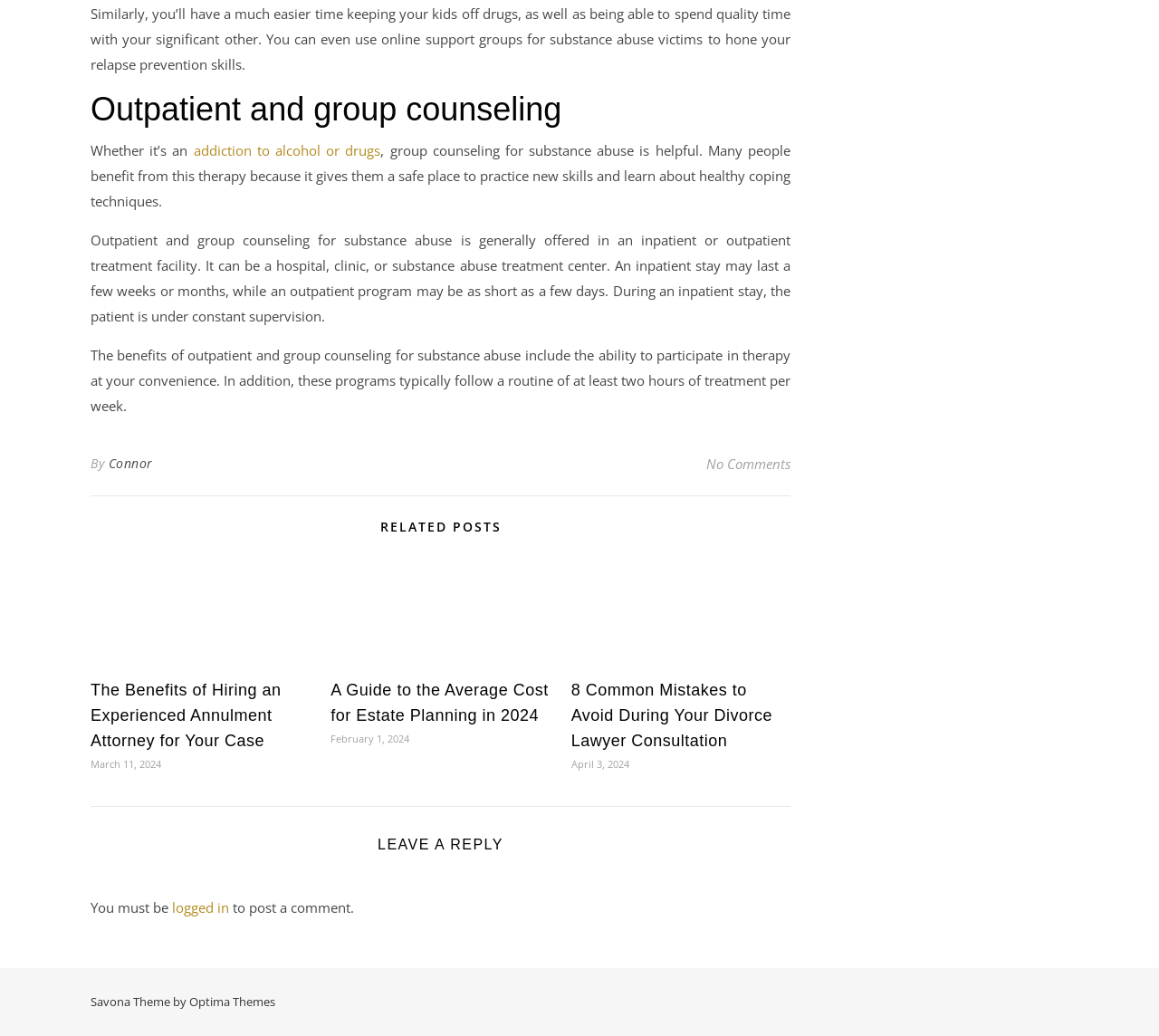Determine the bounding box of the UI component based on this description: "March 19, 2024March 21, 2024". The bounding box coordinates should be four float values between 0 and 1, i.e., [left, top, right, bottom].

None